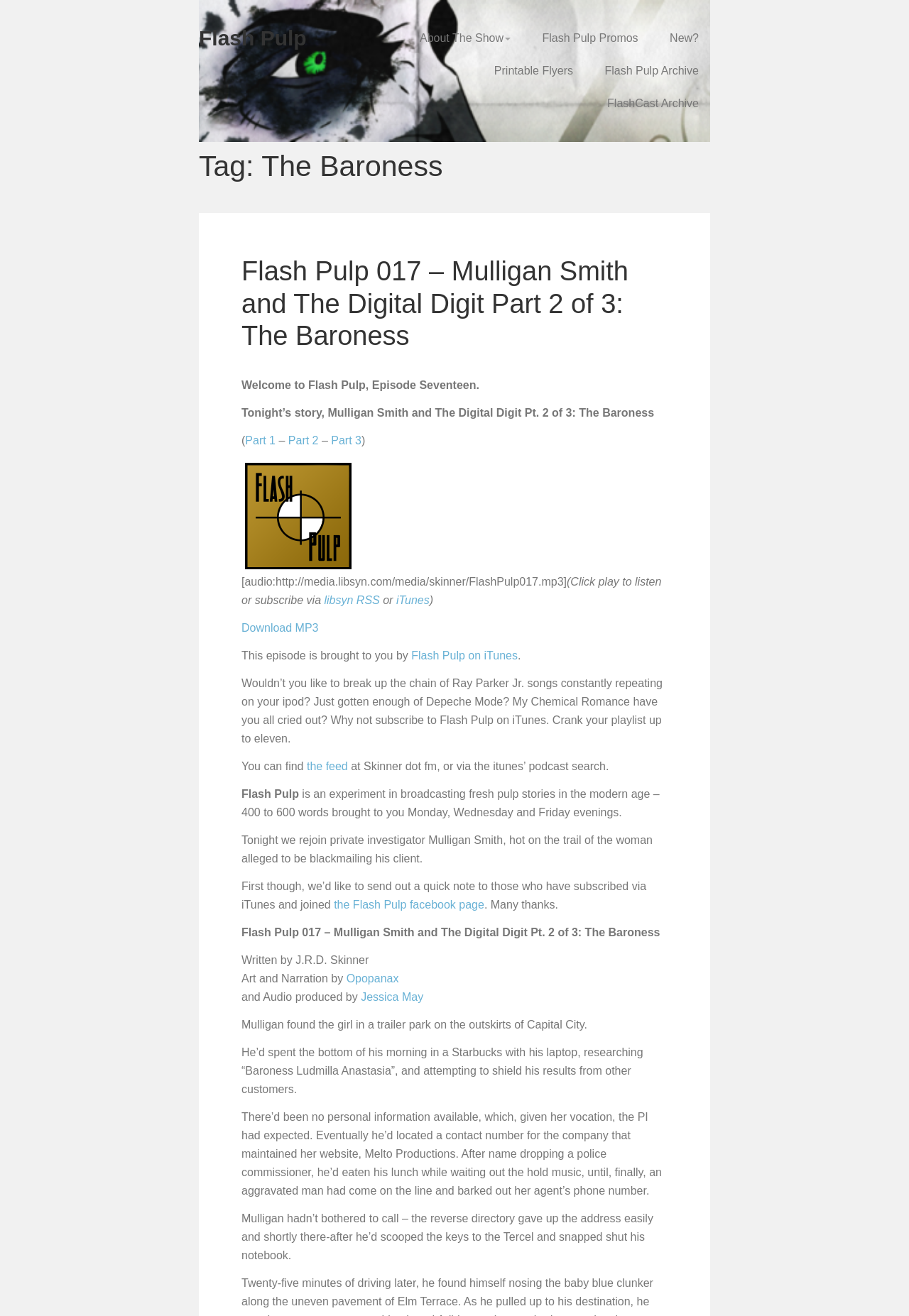What is the title of the episode?
Can you offer a detailed and complete answer to this question?

I found the title of the episode by looking at the heading 'Flash Pulp 017 – Mulligan Smith and The Digital Digit Part 2 of 3: The Baroness' which is a child element of the 'Tag: The Baroness' heading.